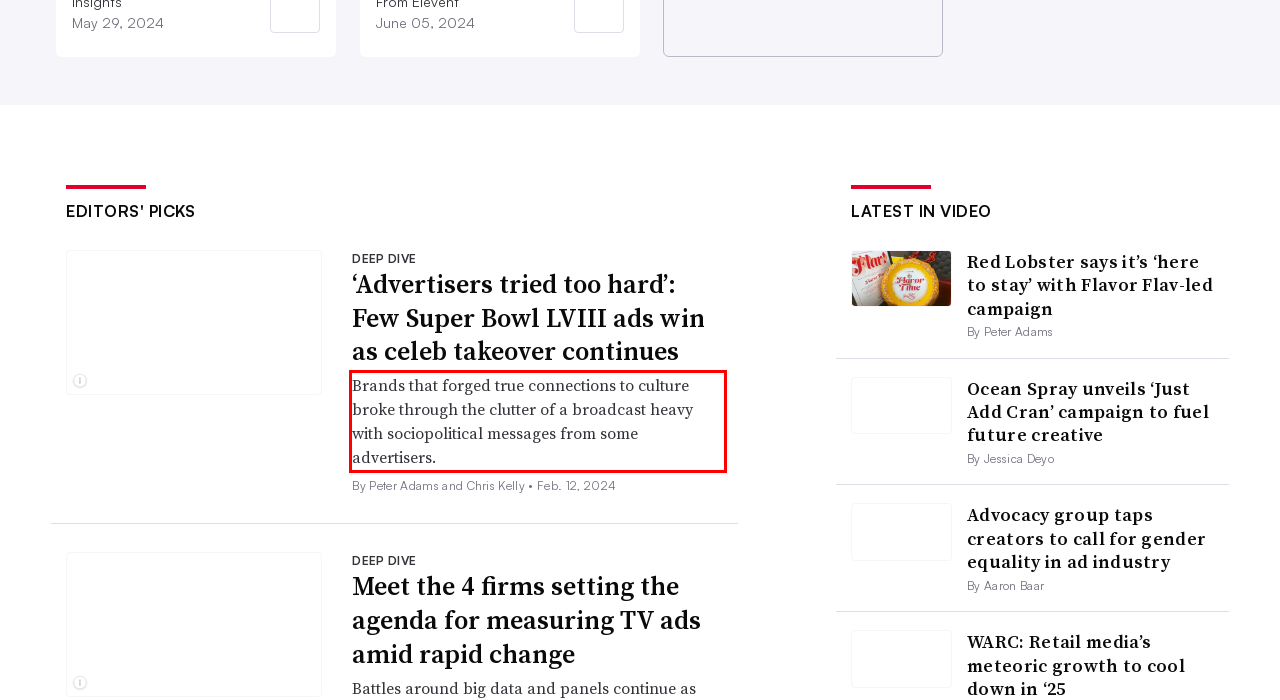Analyze the screenshot of the webpage and extract the text from the UI element that is inside the red bounding box.

Brands that forged true connections to culture broke through the clutter of a broadcast heavy with sociopolitical messages from some advertisers.